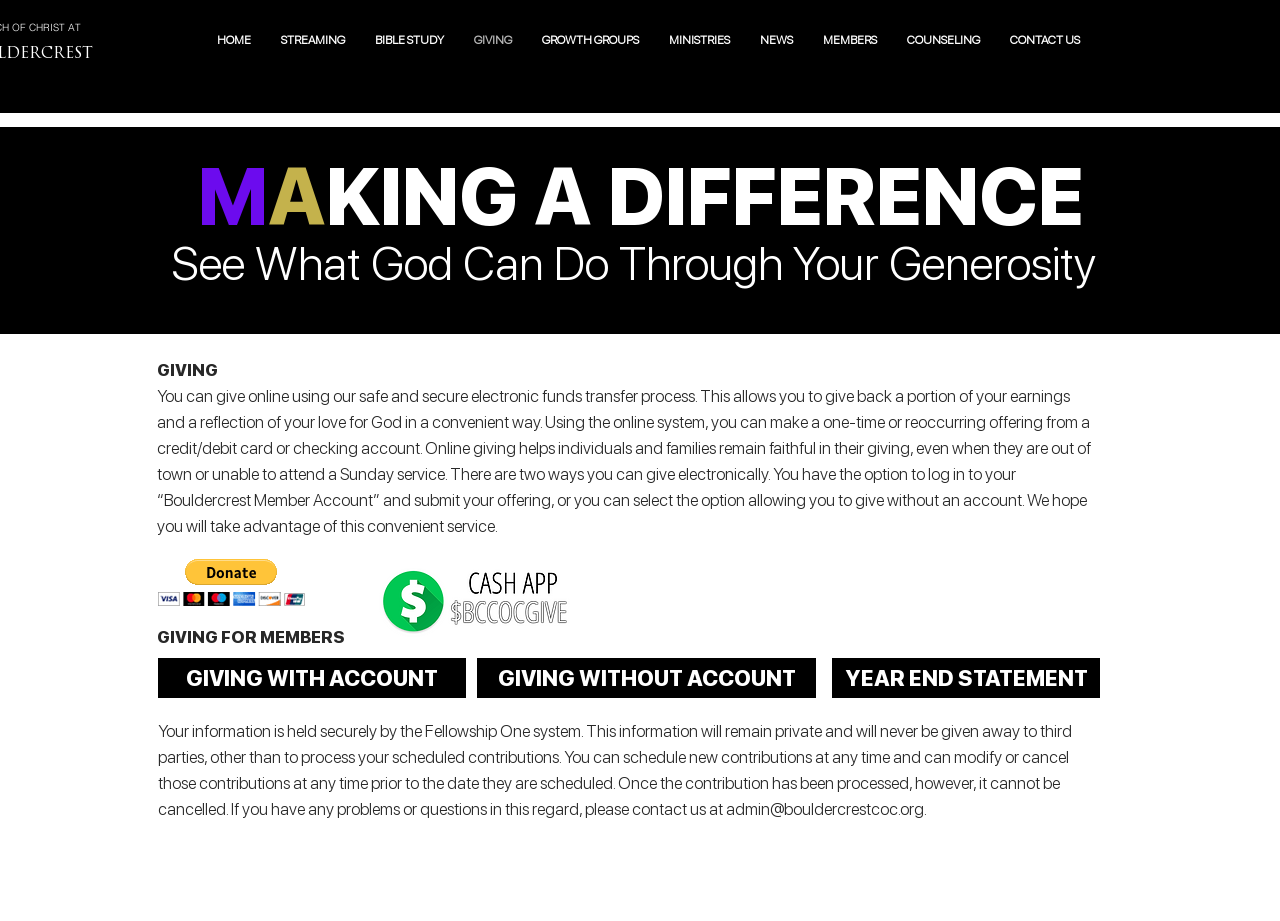What is the email address to contact for problems or questions?
Using the image, provide a detailed and thorough answer to the question.

The webpage provides an email address, admin@bouldercrestcoc.org, for users to contact in case they have any problems or questions regarding their contributions or donations.